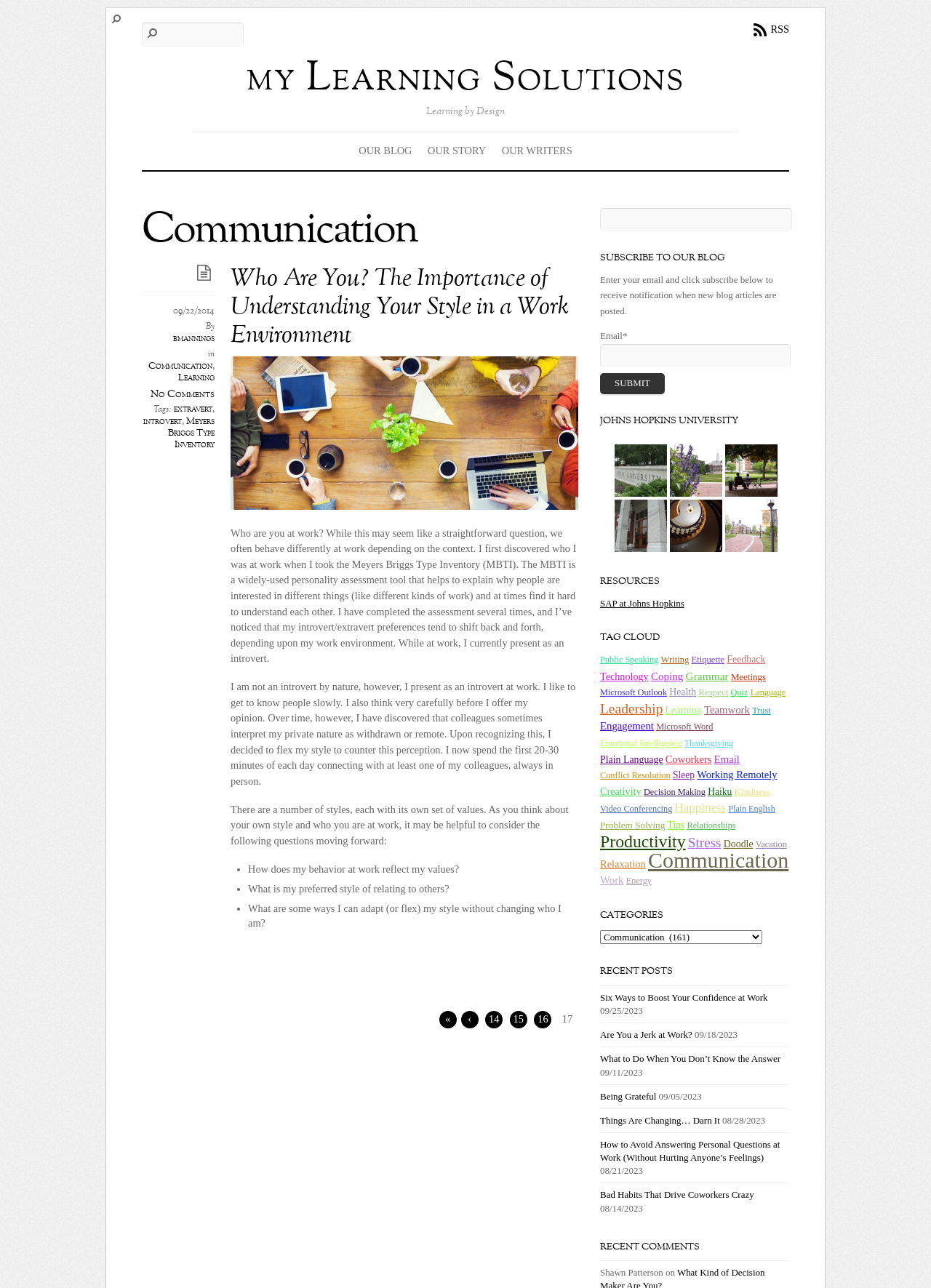Using the description "parent_node: Email* name="esfpx_email"", locate and provide the bounding box of the UI element.

[0.645, 0.267, 0.849, 0.285]